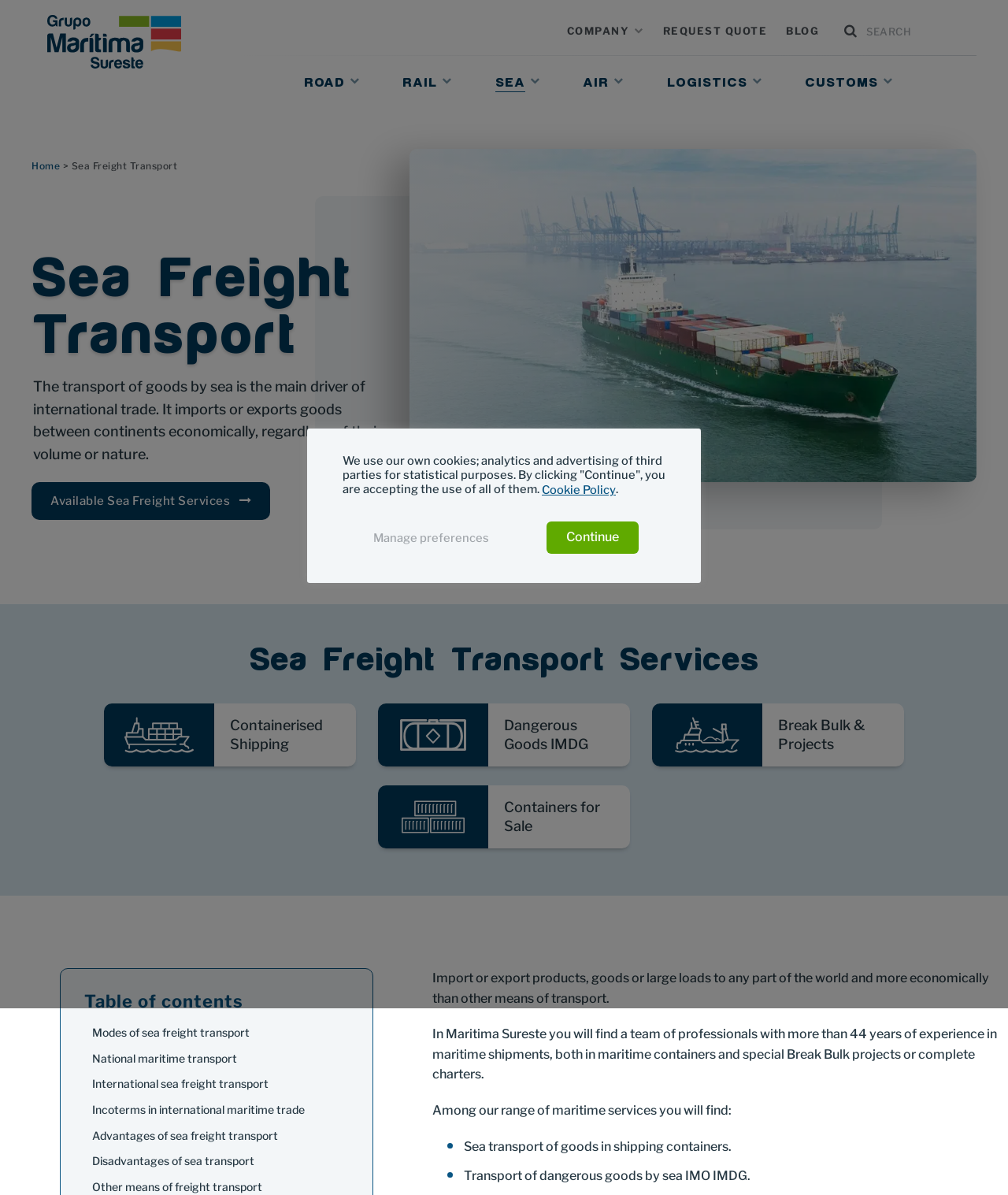Utilize the details in the image to give a detailed response to the question: What is the purpose of the 'Request Quote' button?

The 'Request Quote' button is likely intended for users to request a quote for their sea freight transport needs, allowing them to get a price estimate for their shipment.